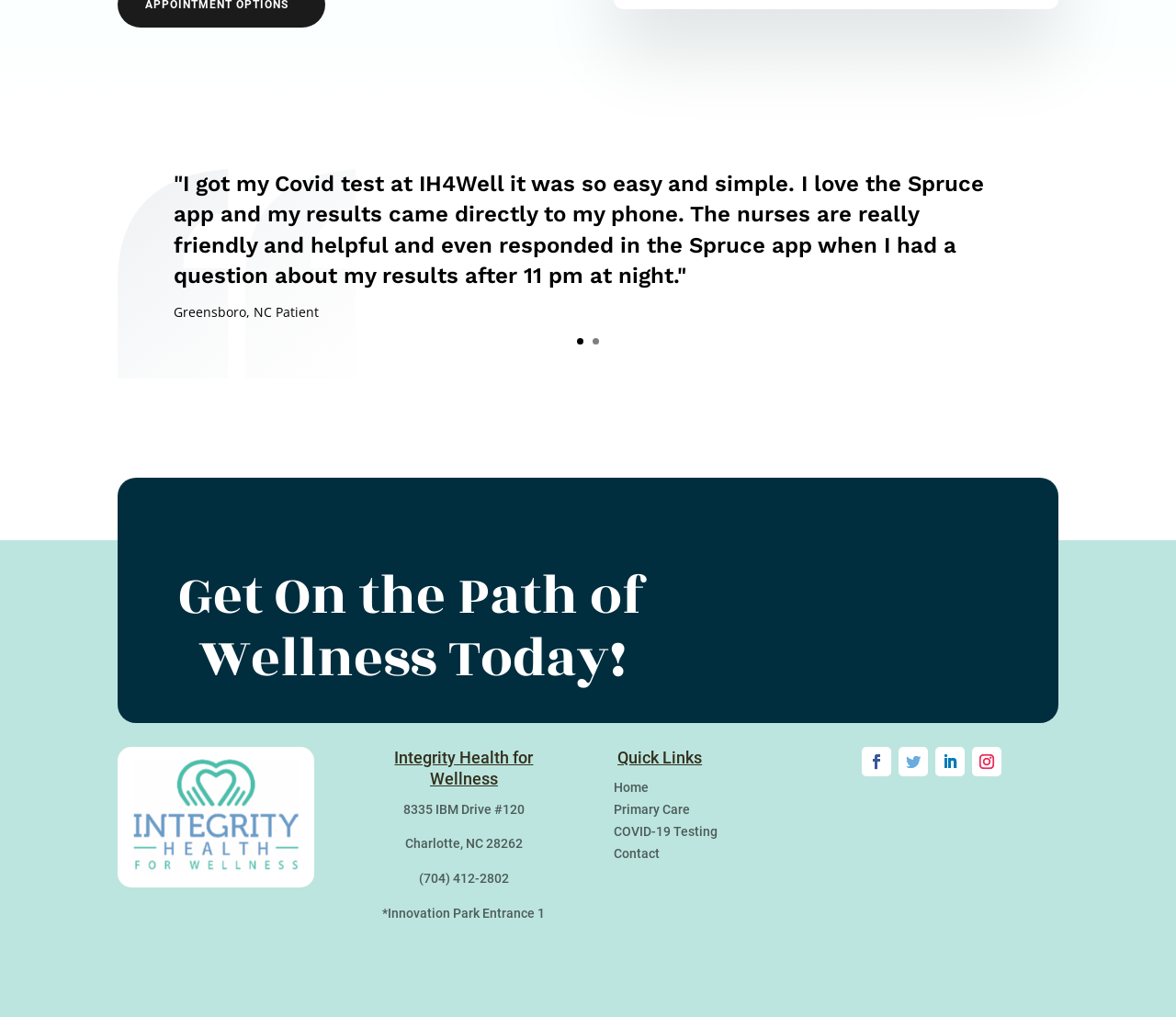Can you show the bounding box coordinates of the region to click on to complete the task described in the instruction: "Visit the COVID-19 Testing page"?

[0.522, 0.81, 0.61, 0.825]